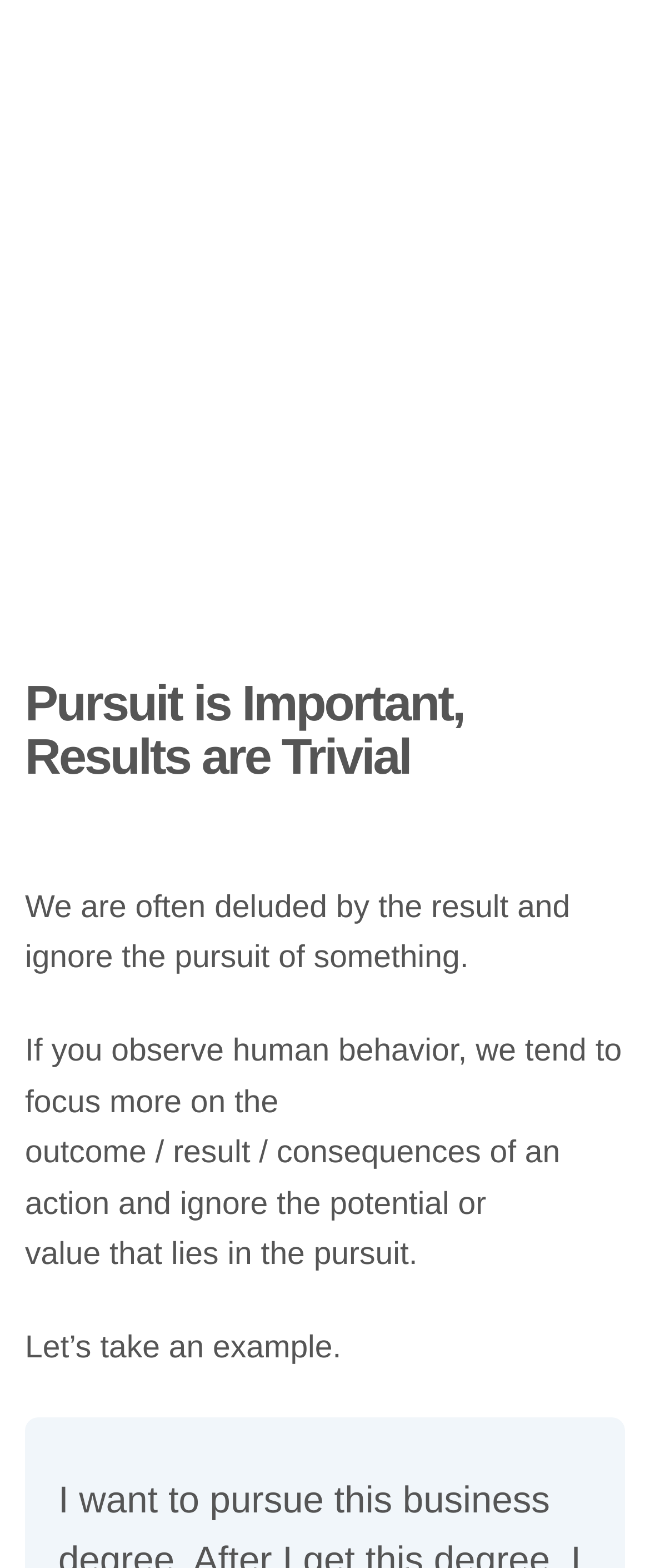Using the webpage screenshot and the element description title="Lonely Philosopher", determine the bounding box coordinates. Specify the coordinates in the format (top-left x, top-left y, bottom-right x, bottom-right y) with values ranging from 0 to 1.

[0.038, 0.021, 0.962, 0.358]